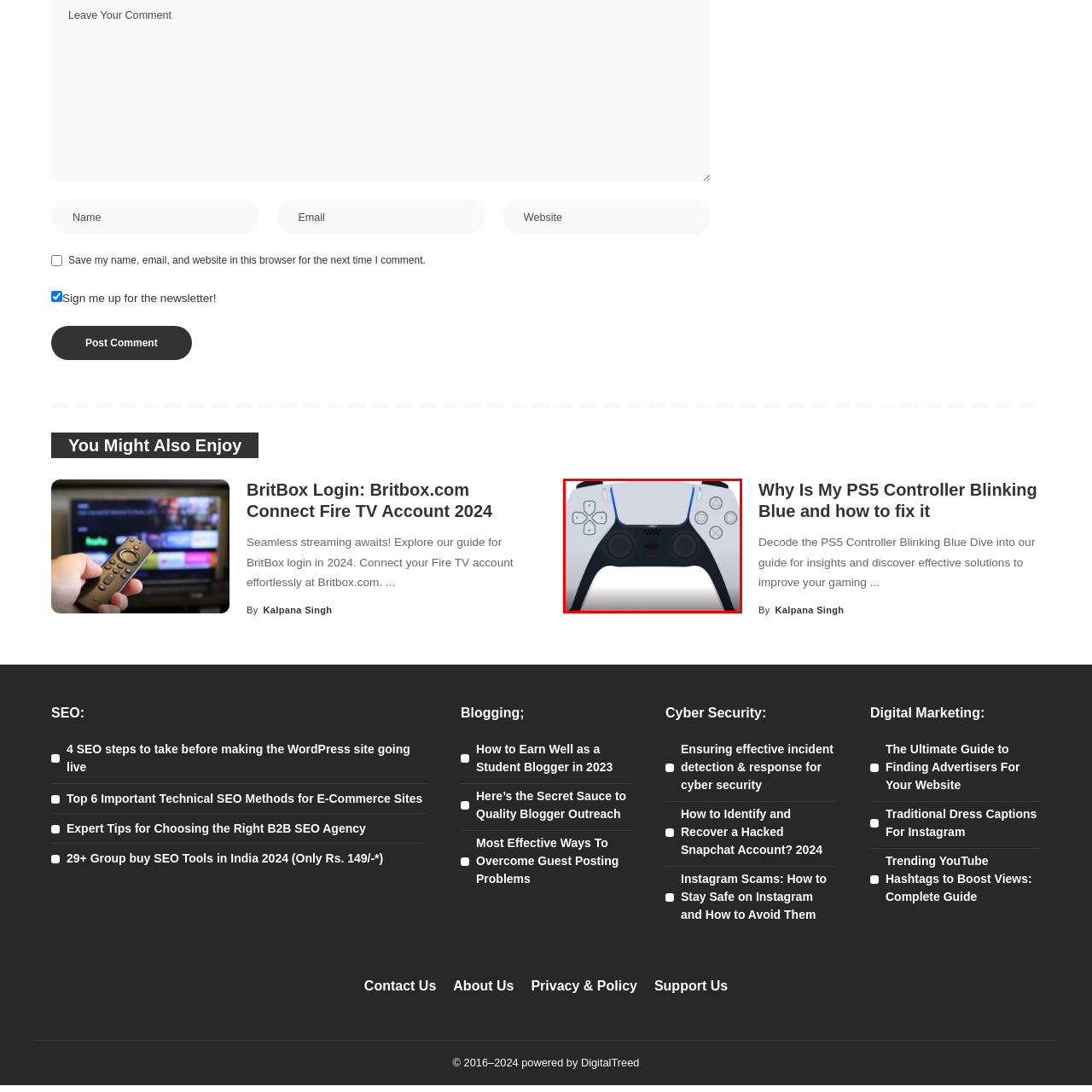What is the purpose of the illuminated light bar?
Examine the area marked by the red bounding box and respond with a one-word or short phrase answer.

Indicates controller status or in-game actions